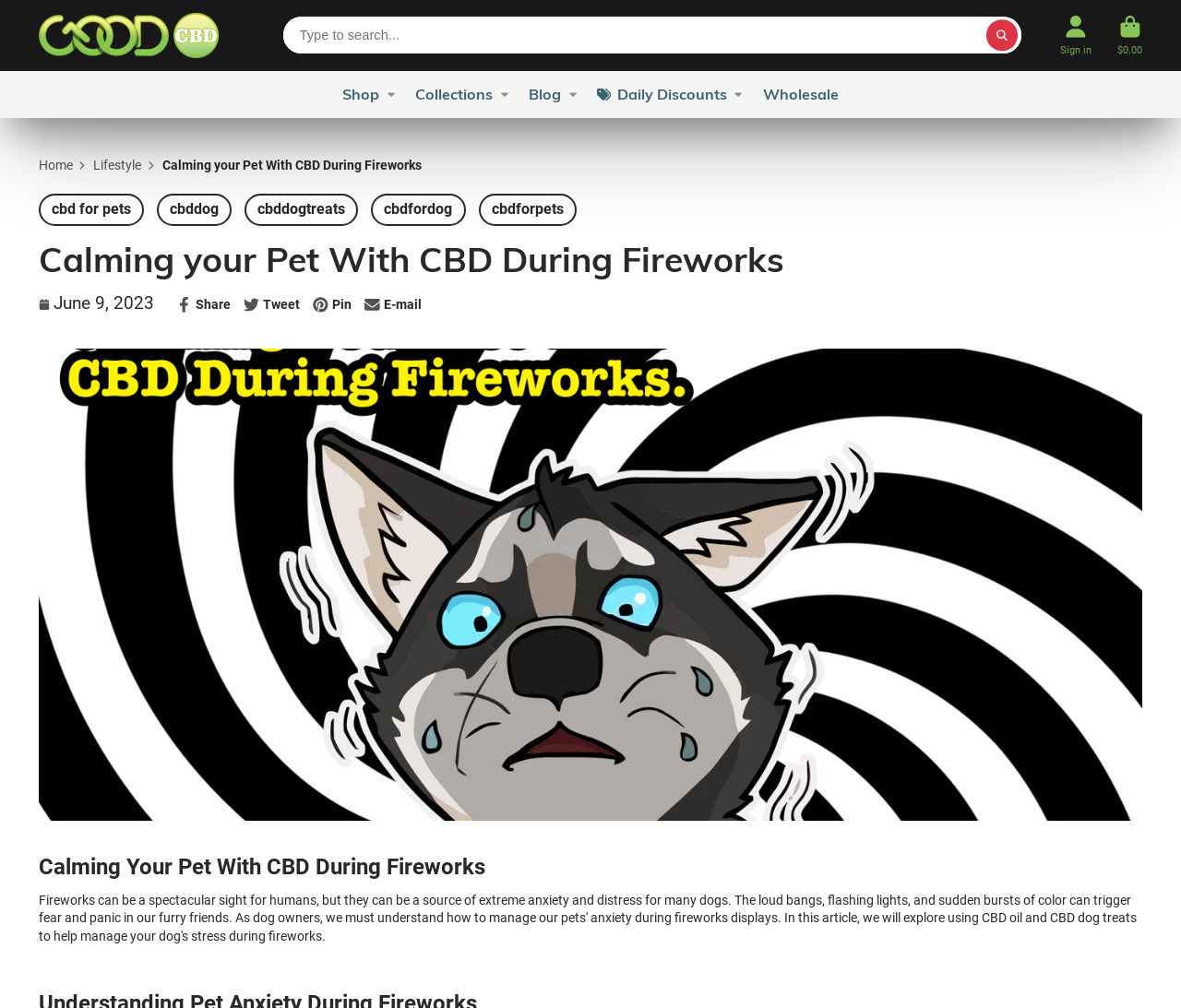Identify the main heading of the webpage and provide its text content.

Calming your Pet With CBD During Fireworks